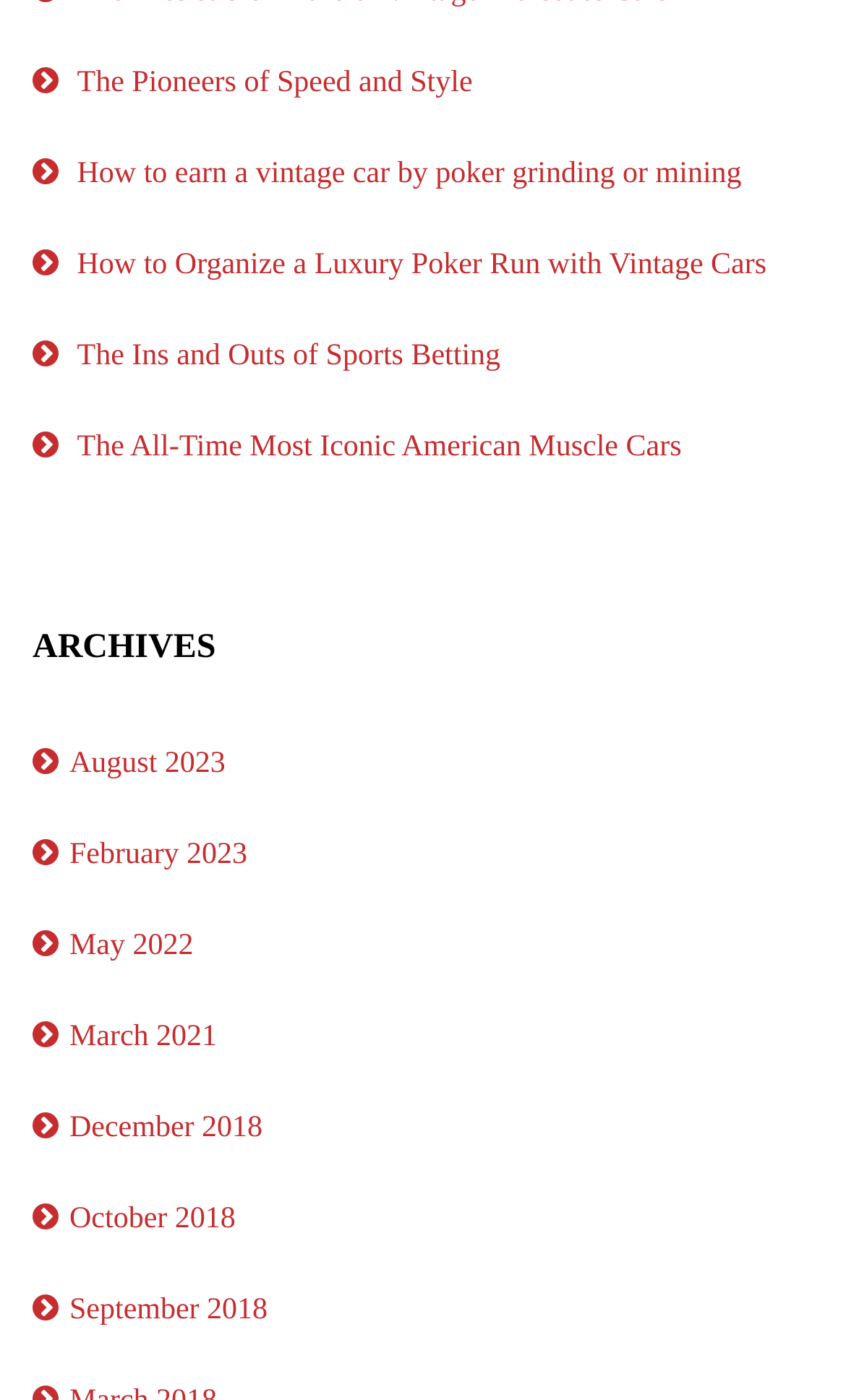Find the bounding box coordinates of the UI element according to this description: "September 2018".

[0.082, 0.925, 0.316, 0.949]